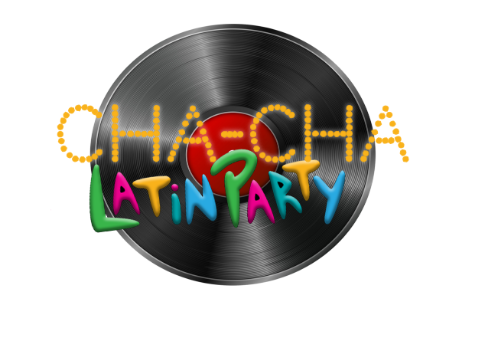Elaborate on all the features and components visible in the image.

The image features a vibrant and colorful logo for the "ChaCha Latin Party." Central to the design is a classic black vinyl record, symbolizing the celebration of music and dance. Overlaying the record are the playful words "CHA-CHA LATIN PARTY," with the "CHA-CHA" text adorned in bright, bold colors that reflect the lively spirit of Latin culture. The logo captures the essence of a fun, energetic nightlife event that promotes multiculturalism and diversity within the LGBTI community, inviting everyone to participate in an unforgettable experience filled with rhythm and joy. This design aligns perfectly with the festivities of the ChaCha Party, a fundraising event celebrating culture through music and dance.